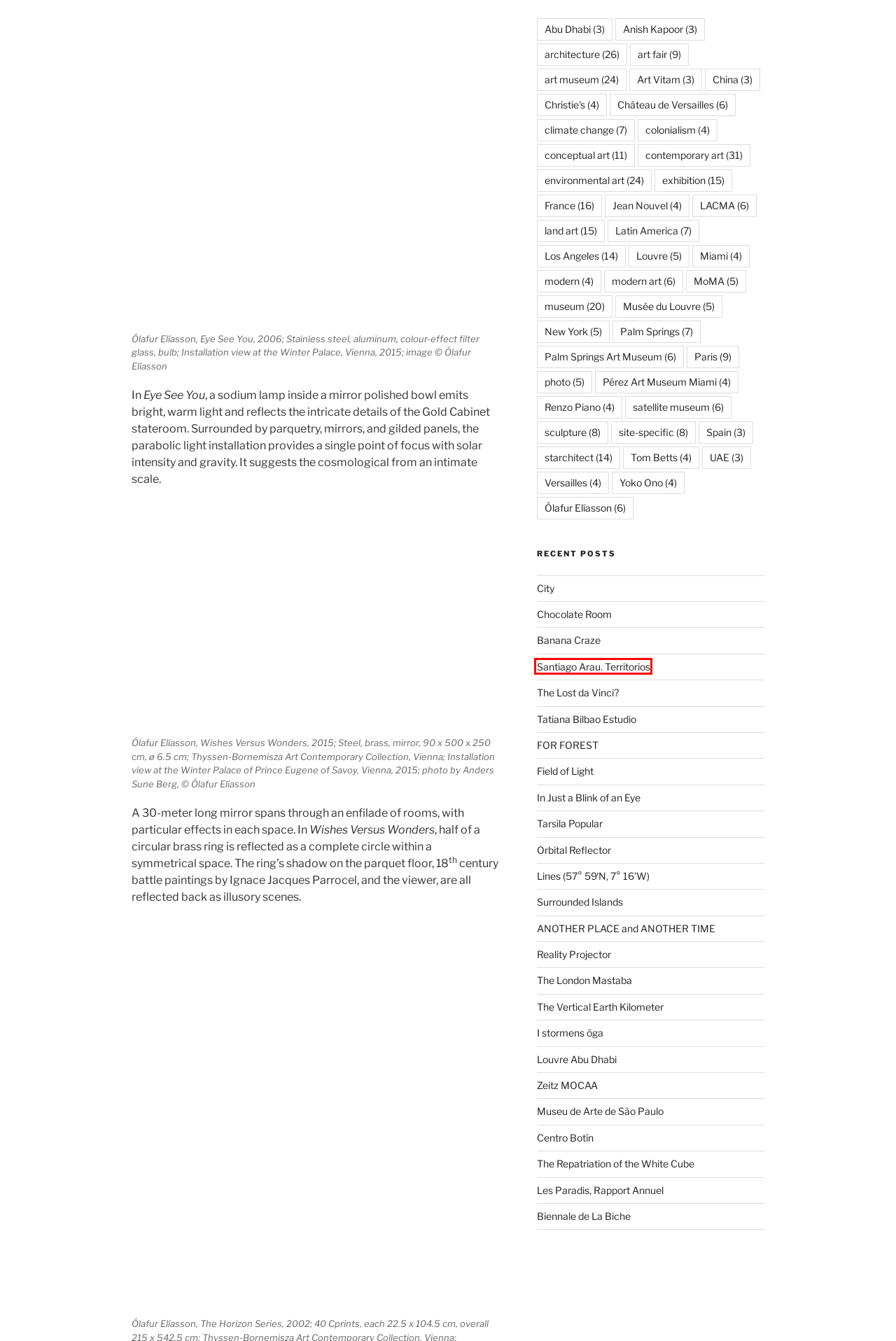You have been given a screenshot of a webpage with a red bounding box around a UI element. Select the most appropriate webpage description for the new webpage that appears after clicking the element within the red bounding box. The choices are:
A. The Repatriation of the White Cube -
B. art fair Archives -
C. Zeitz MOCAA -
D. Ólafur Elíasson Archives -
E. Yoko Ono Archives -
F. Les Paradis, Rapport Annuel -
G. photo Archives -
H. Santiago Arau. Territorios -

H